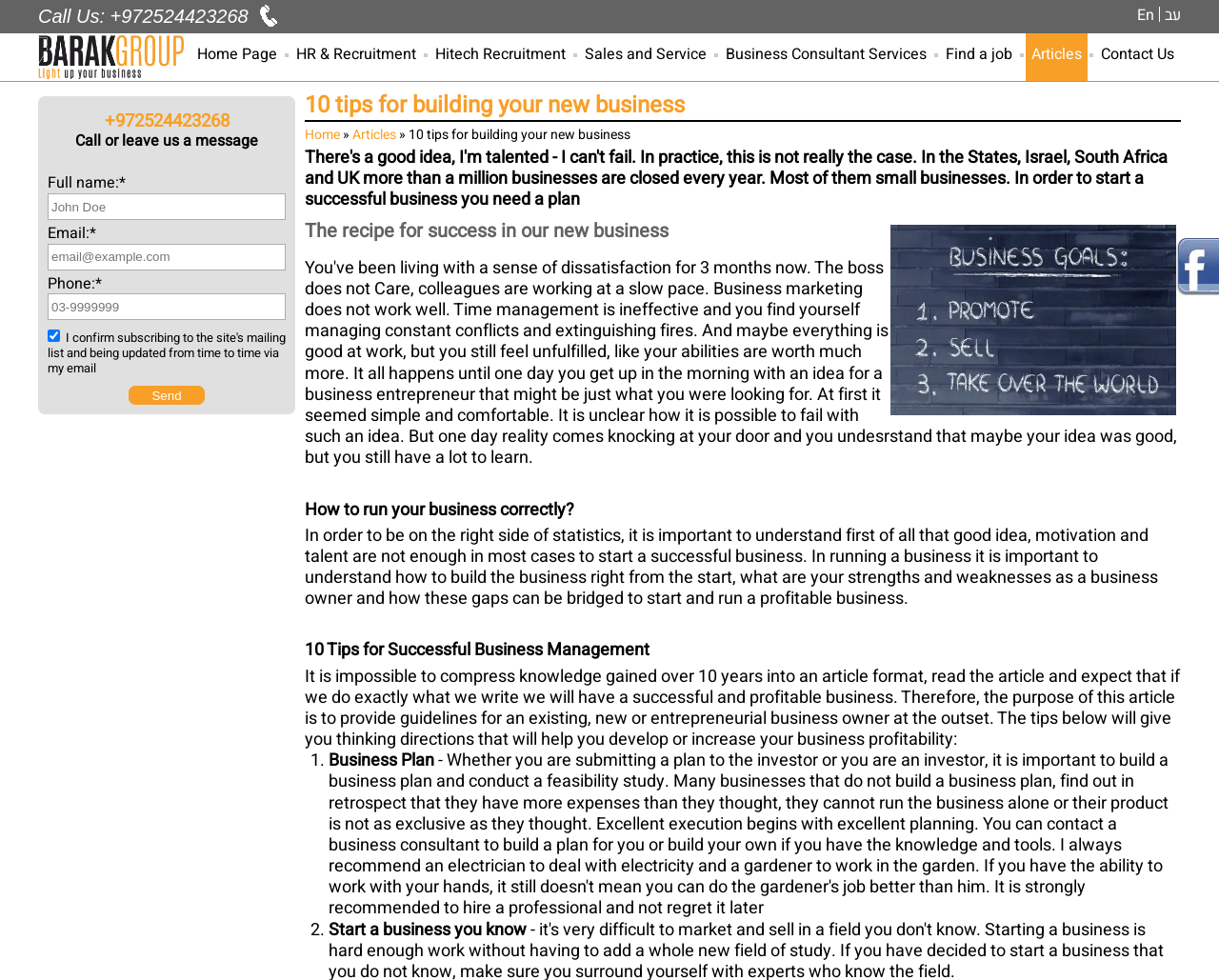With reference to the screenshot, provide a detailed response to the question below:
What is the topic of the article mentioned in the main content section?

The main content section of the webpage features a heading that mentions an article about 10 tips for building a new business, which suggests that the webpage is providing guidance or advice on entrepreneurship or business development.